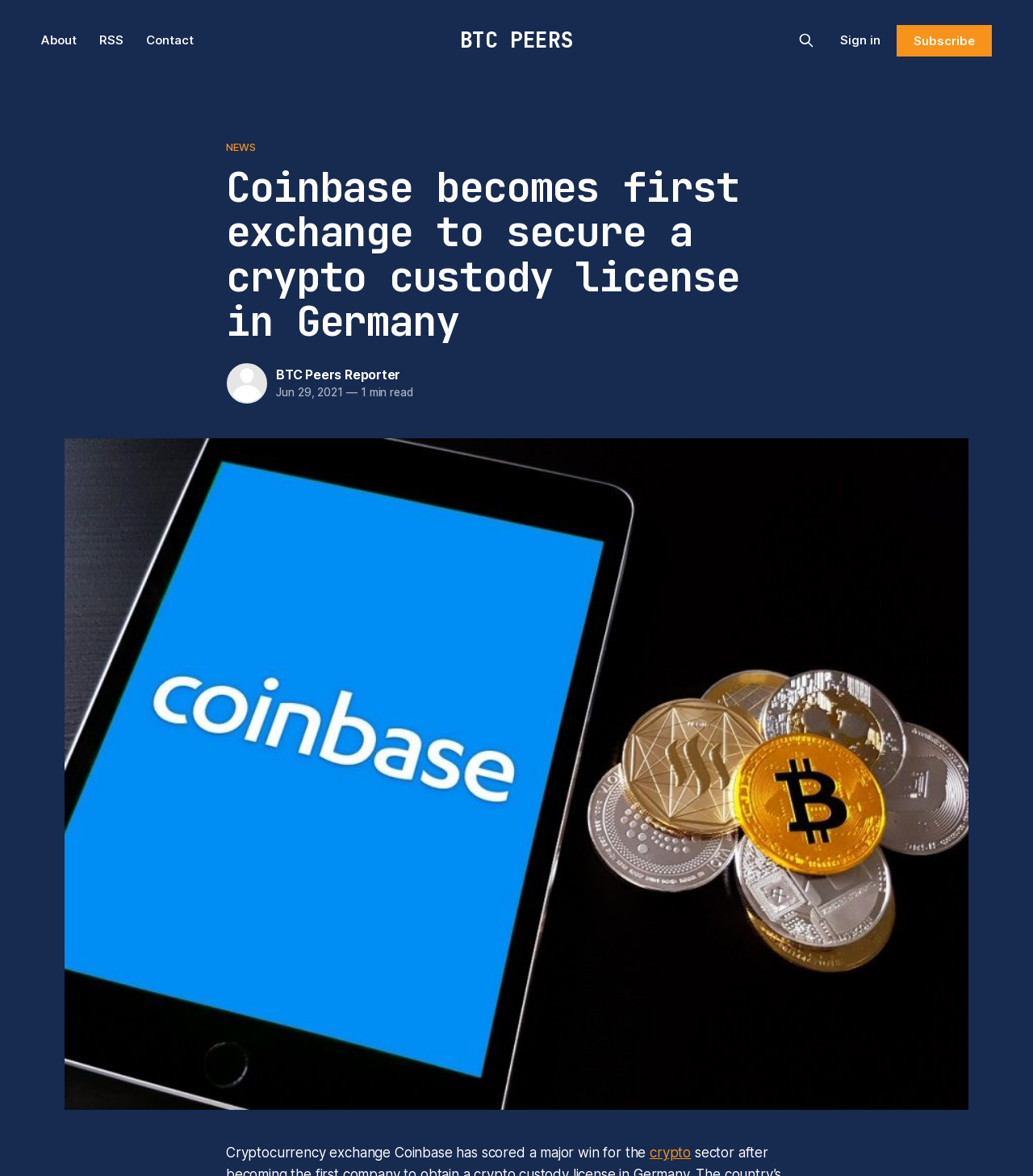Answer this question in one word or a short phrase: What is the date of the article?

Jun 29, 2021